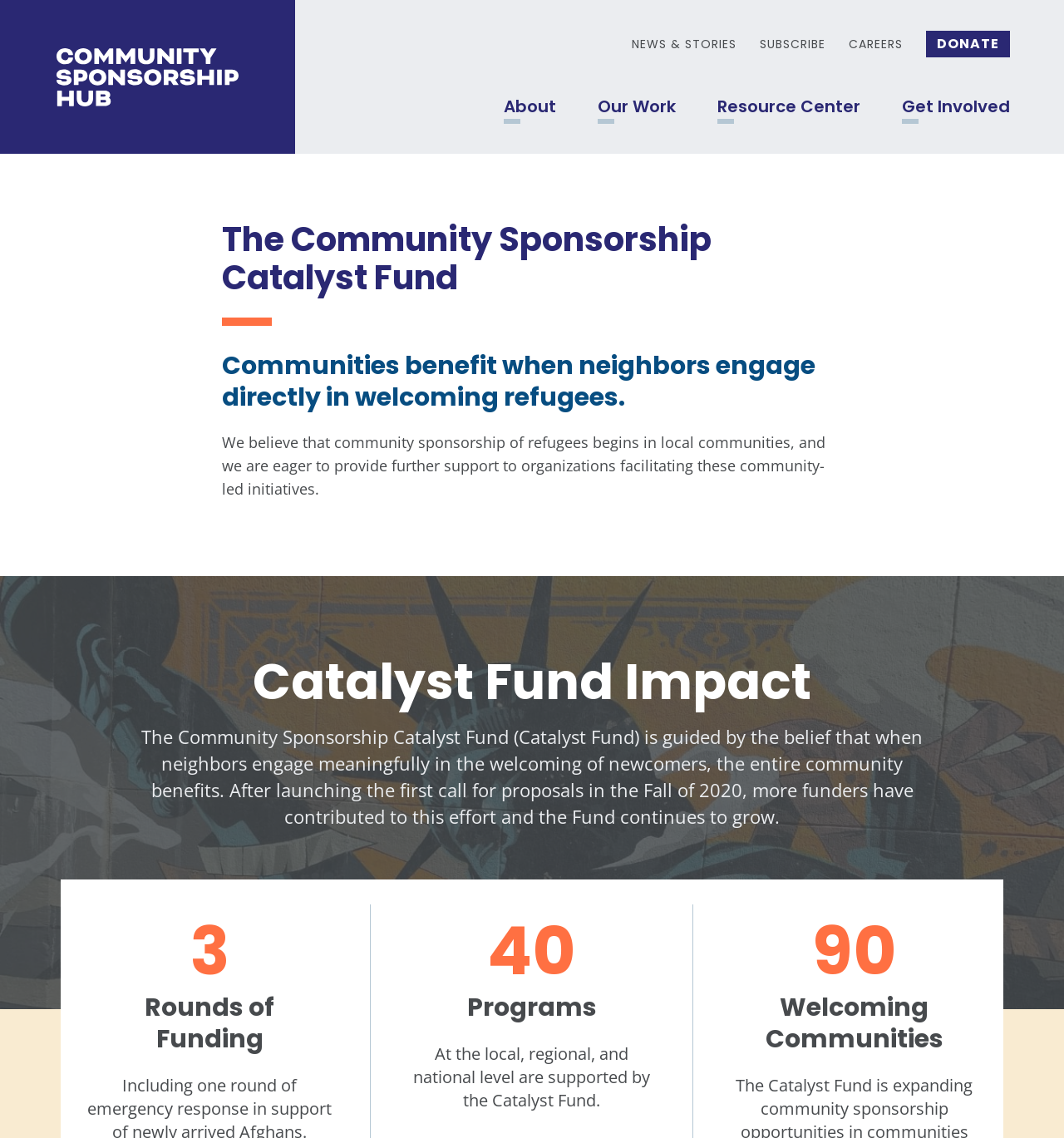How many welcoming communities are supported by the Catalyst Fund?
Answer the question with a detailed and thorough explanation.

I found the answer by looking at the section 'Welcoming Communities' where it says '90'.